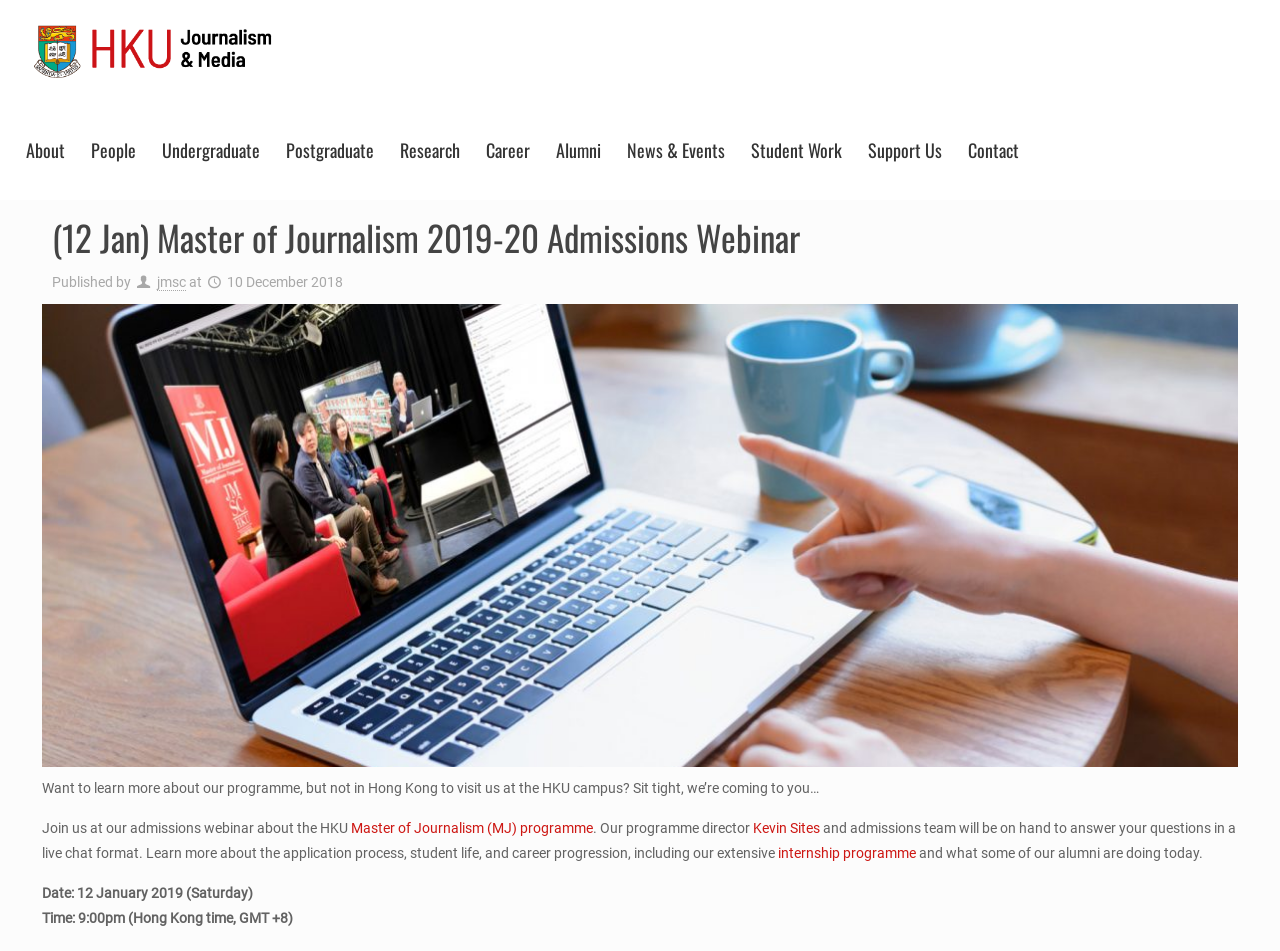Please reply to the following question using a single word or phrase: 
What is the date of the admissions webinar?

12 January 2019